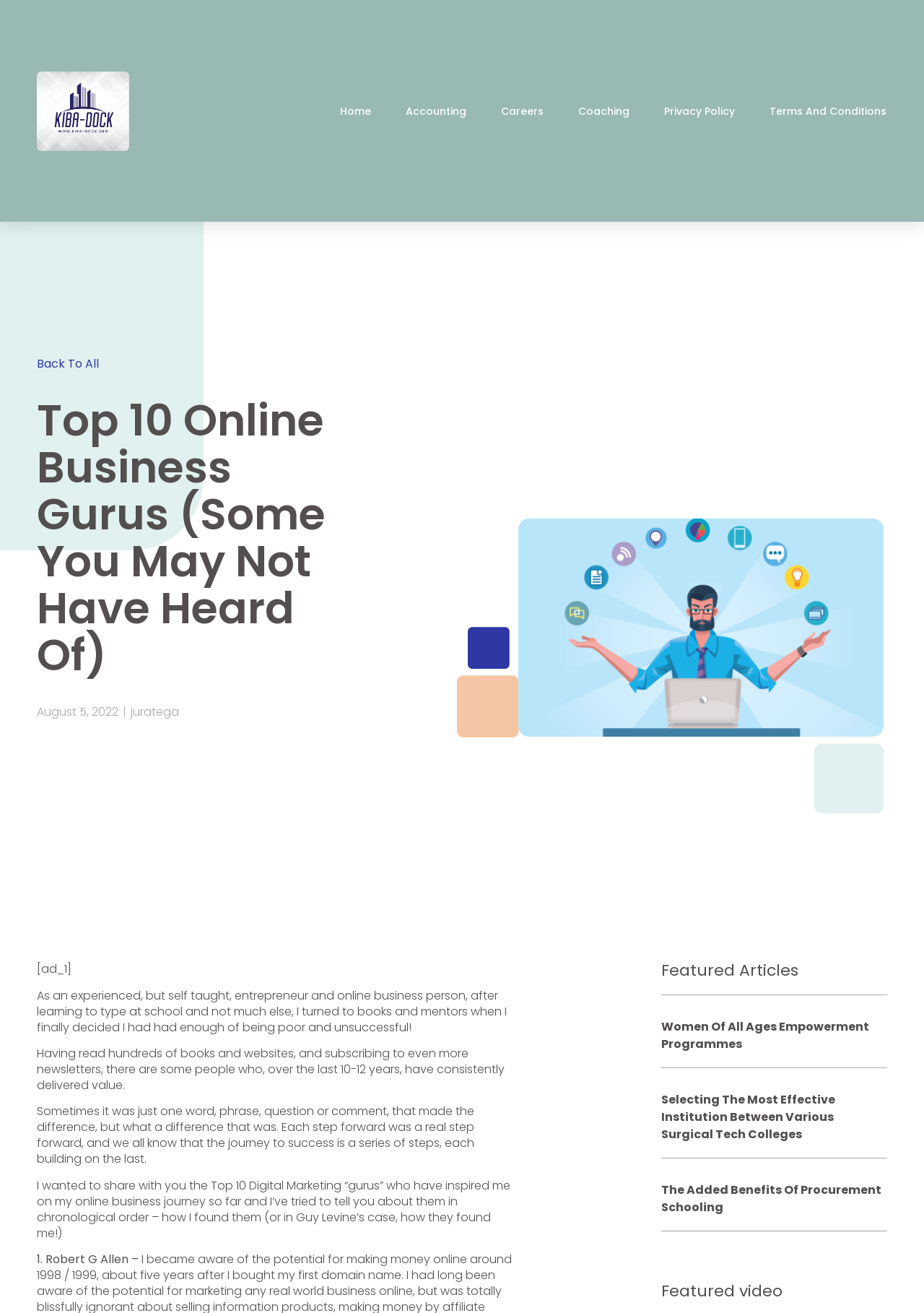Locate the primary heading on the webpage and return its text.

Top 10 Online Business Gurus (Some You May Not Have Heard Of)